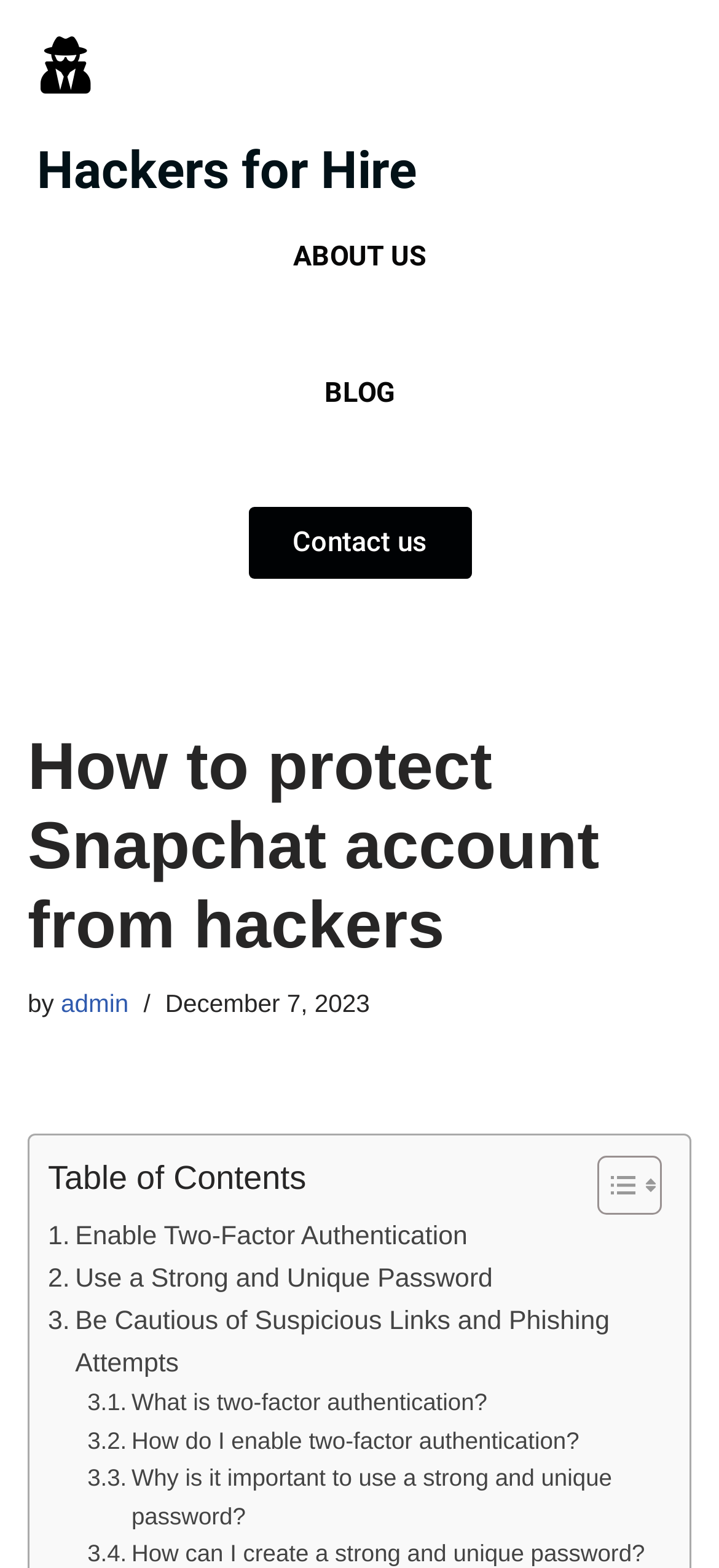Please find and give the text of the main heading on the webpage.

How to protect Snapchat account from hackers